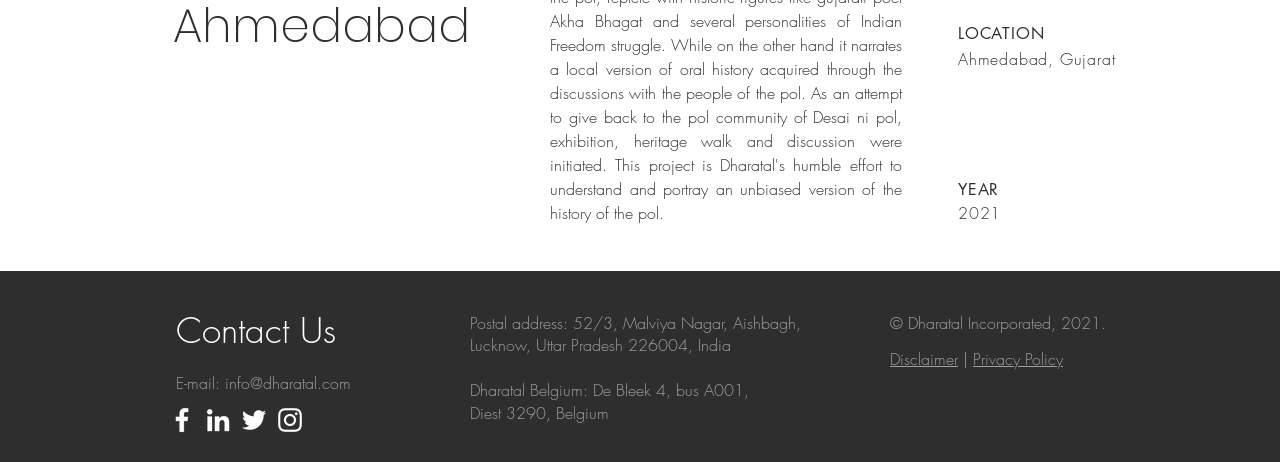Extract the bounding box coordinates of the UI element described by: "Disclaimer". The coordinates should include four float numbers ranging from 0 to 1, e.g., [left, top, right, bottom].

[0.695, 0.753, 0.748, 0.801]